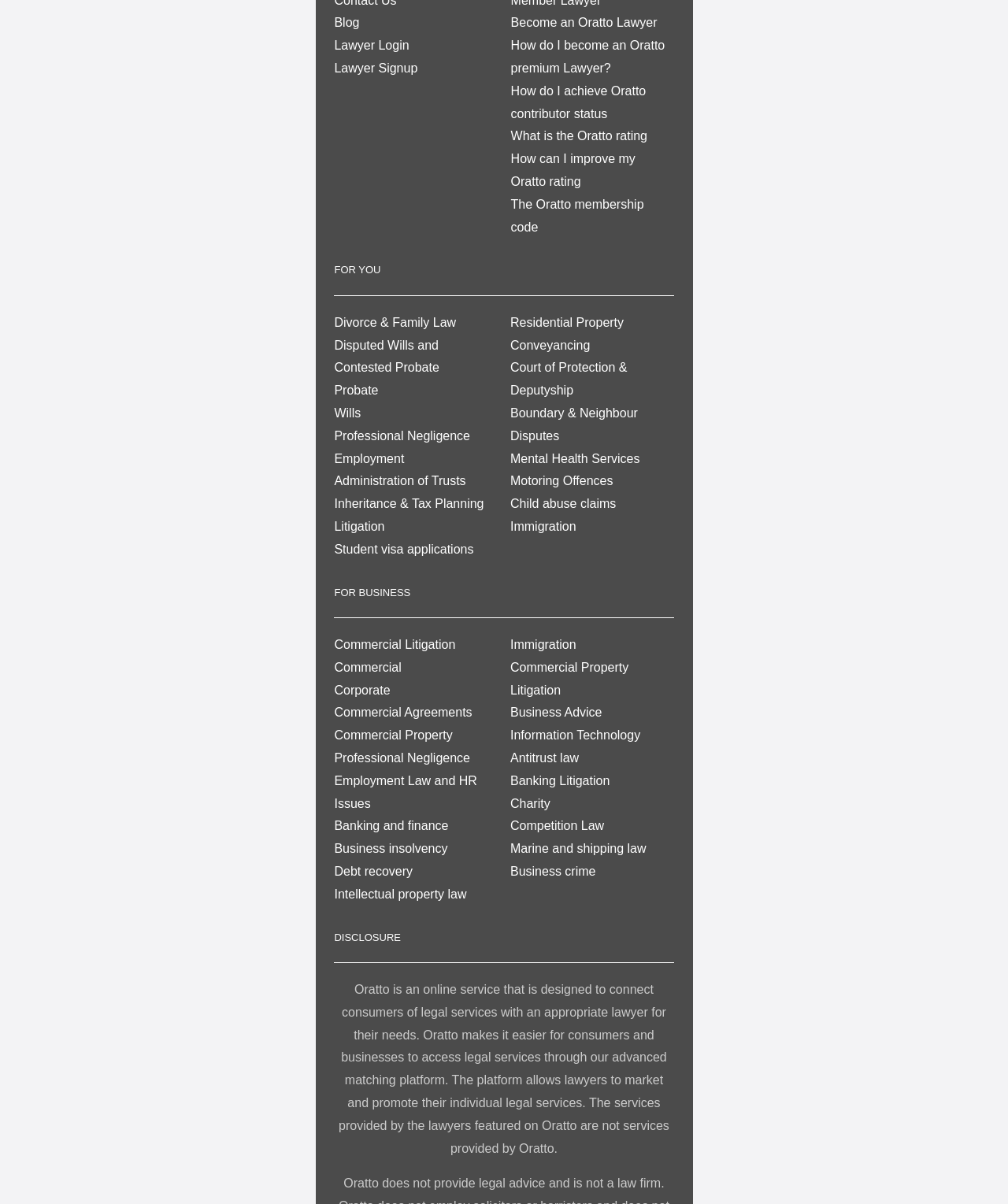Based on the image, please respond to the question with as much detail as possible:
What categories of law are listed on the webpage?

The webpage lists various categories of law, including Family Law, Commercial Law, Employment Law, and others. These categories are organized under two main headings: 'FOR YOU' and 'FOR BUSINESS'.